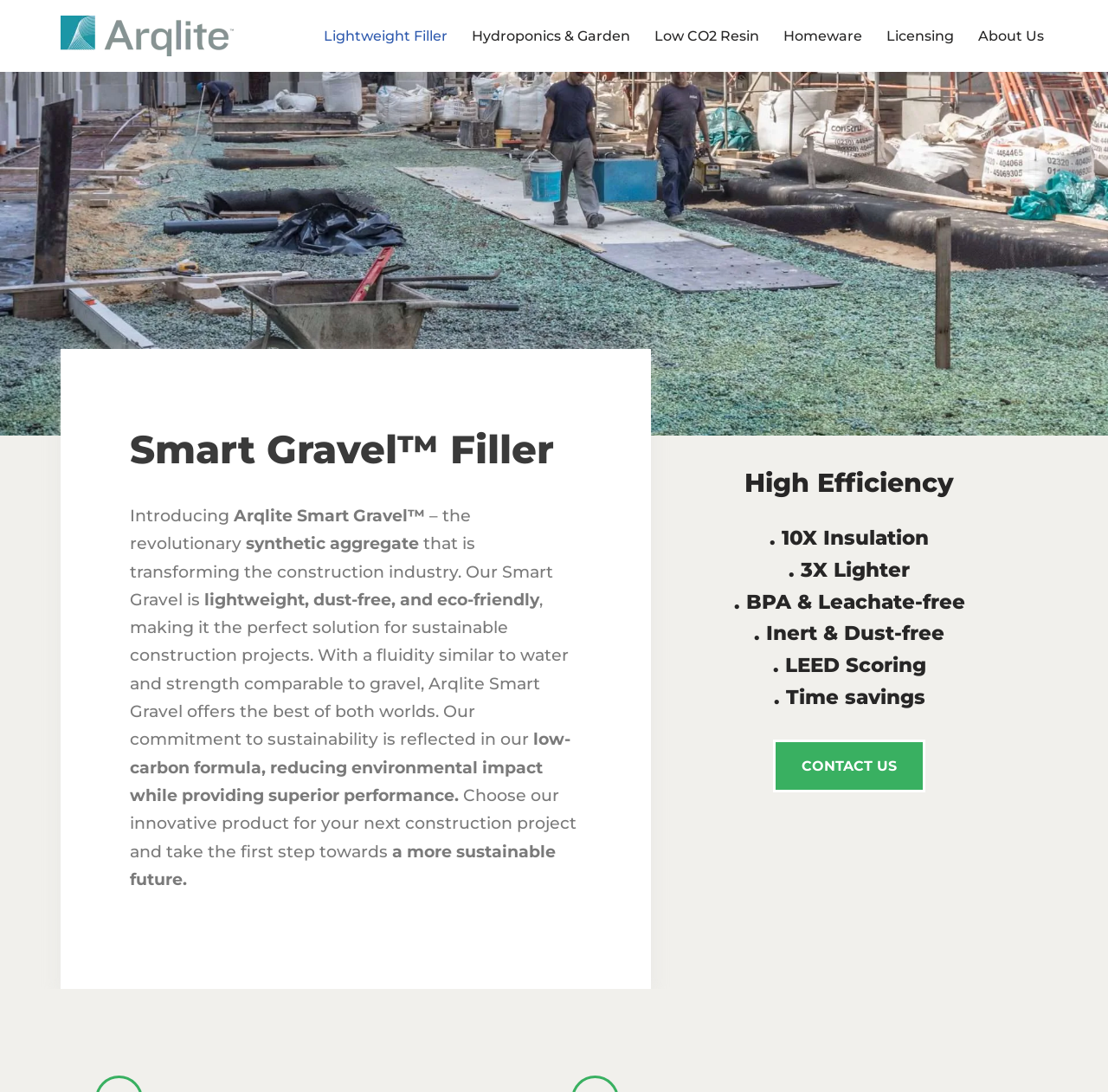What is the feature of Arqlite Smart Gravel mentioned in the second heading?
Based on the screenshot, give a detailed explanation to answer the question.

I found the answer by looking at the second heading, which mentions 'High Efficiency' and lists several features of Arqlite Smart Gravel, including '10X Insulation', '3X Lighter', 'BPA & Leachate-free', and more.